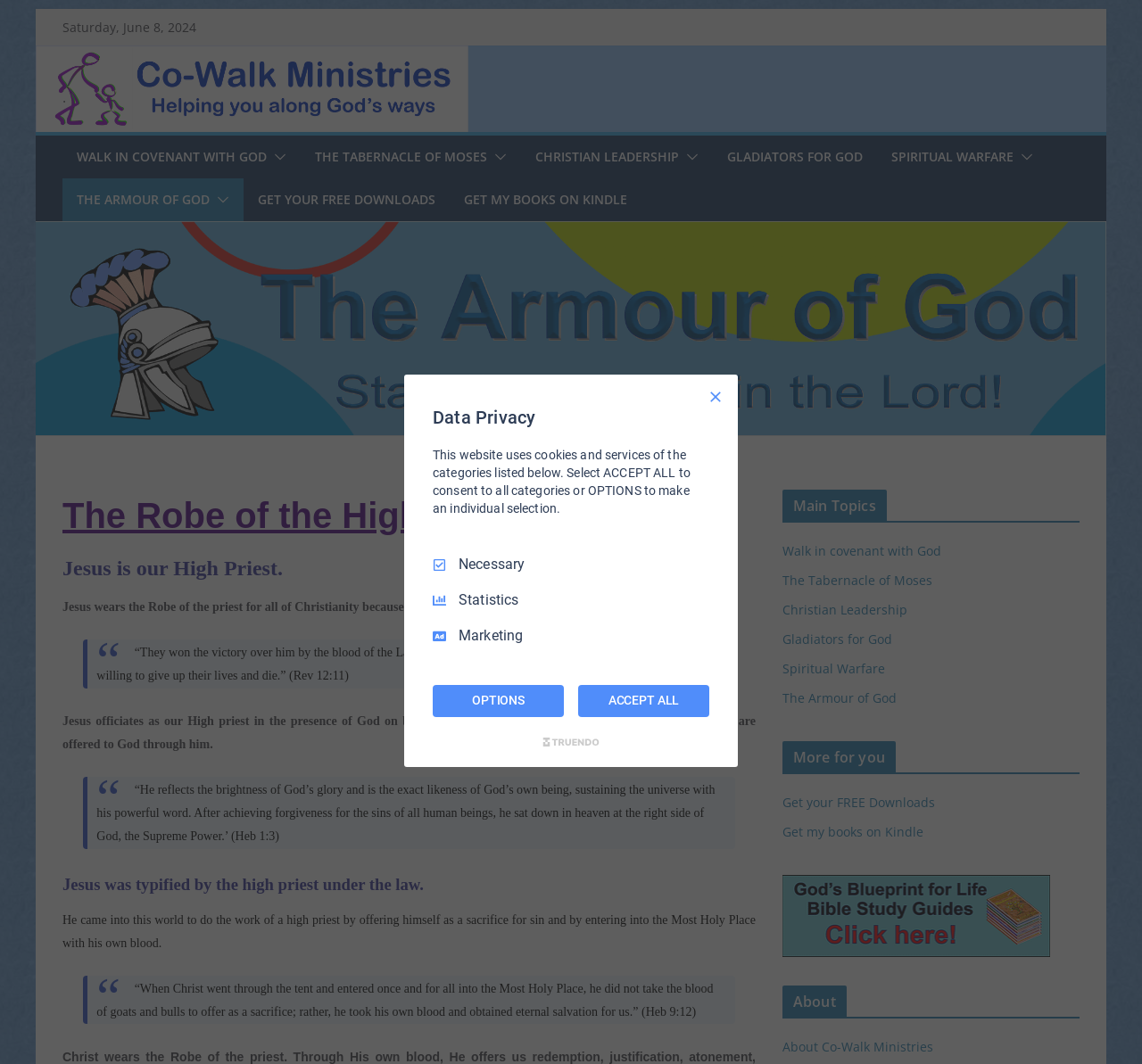Use a single word or phrase to answer the question:
How many links are there in the main section of the webpage?

6